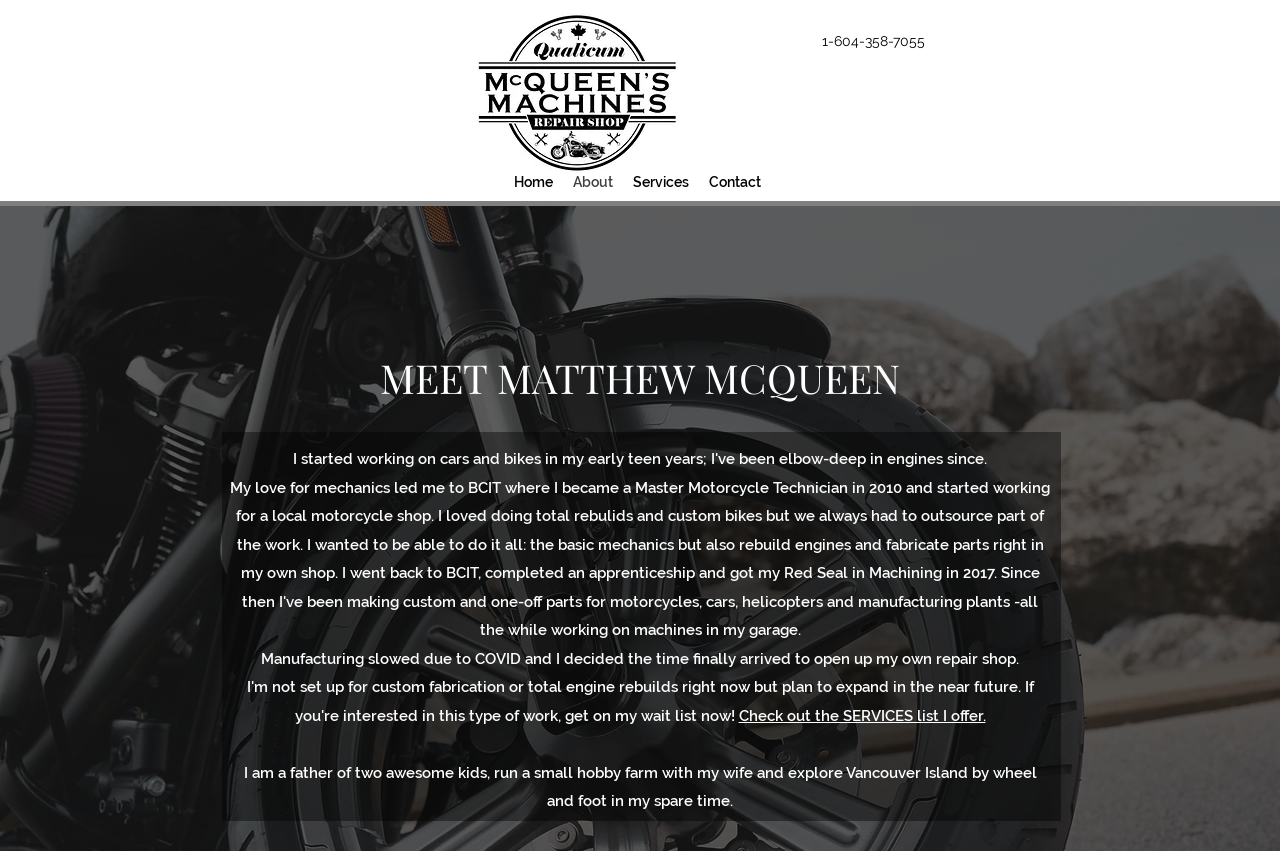Answer the question in one word or a short phrase:
What social media platforms are linked on the webpage?

Facebook and LinkedIn